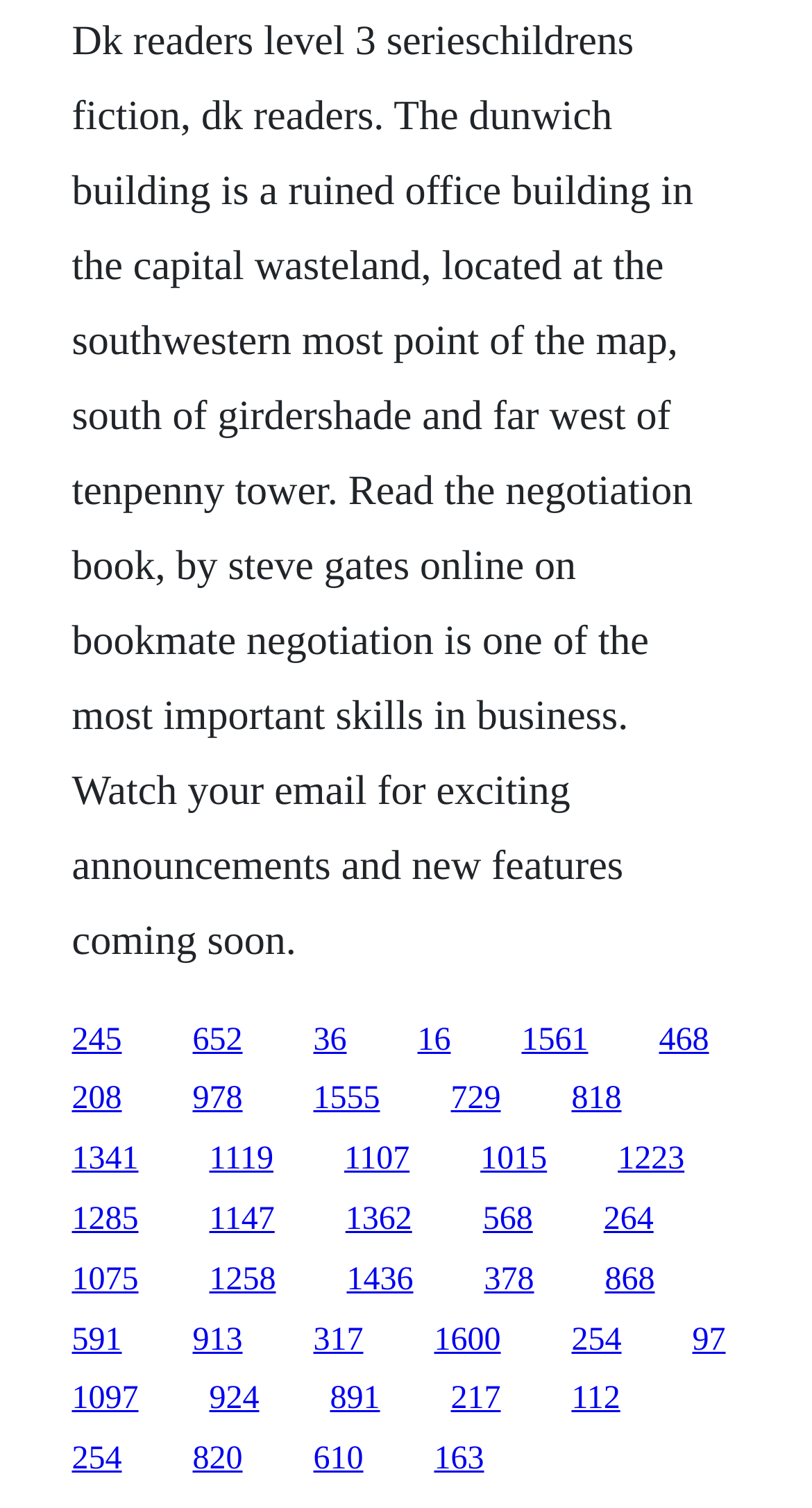Answer the question in a single word or phrase:
What is the Dunwich building?

Ruined office building